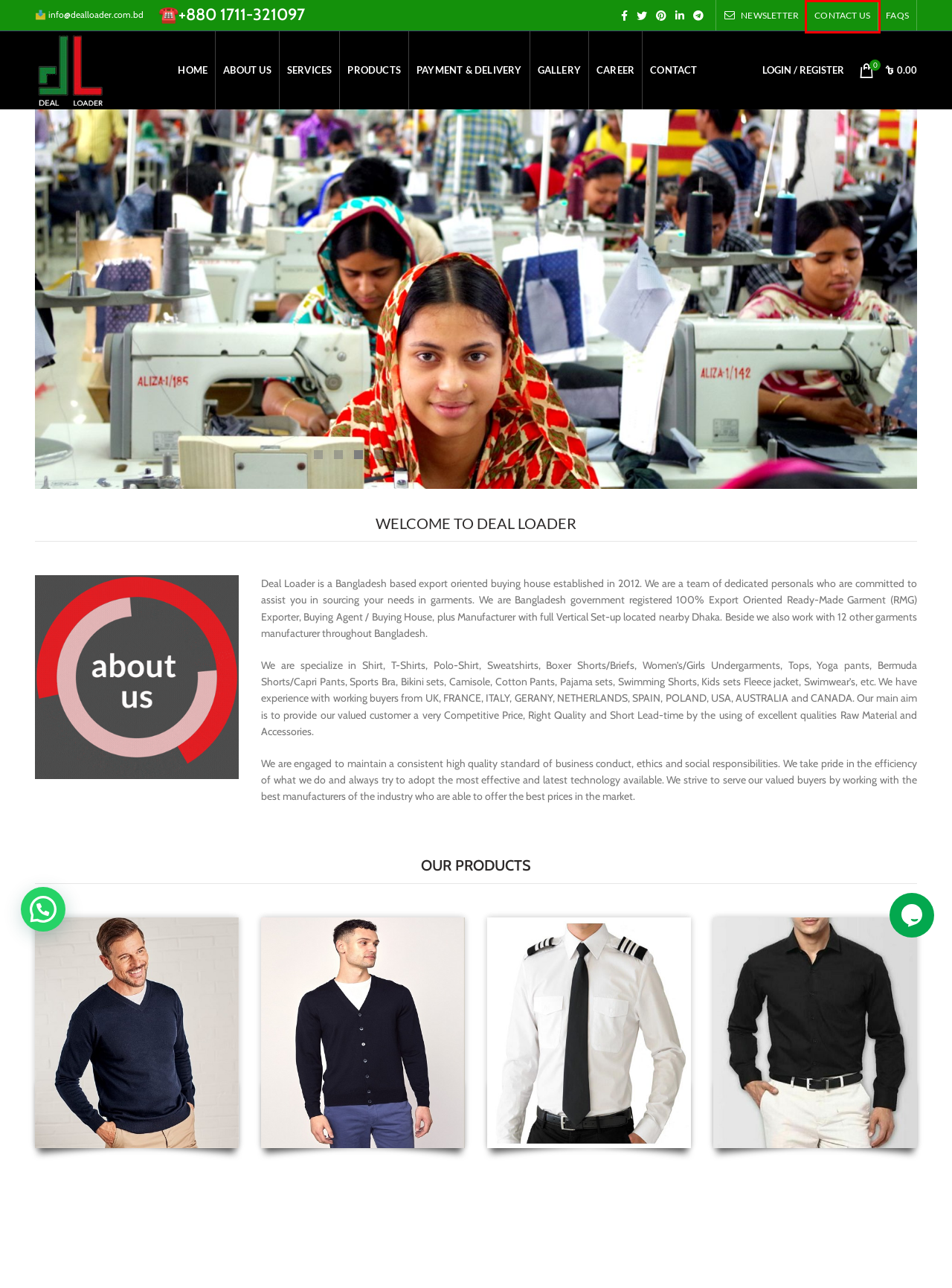Using the screenshot of a webpage with a red bounding box, pick the webpage description that most accurately represents the new webpage after the element inside the red box is clicked. Here are the candidates:
A. Payment & Delivery – Deal Loader
B. Cart – Deal Loader
C. Products – Deal Loader
D. Gallery – Deal Loader
E. Our Services – Deal Loader
F. About Us – Deal Loader
G. My account – Deal Loader
H. Contact Us – Deal Loader

H